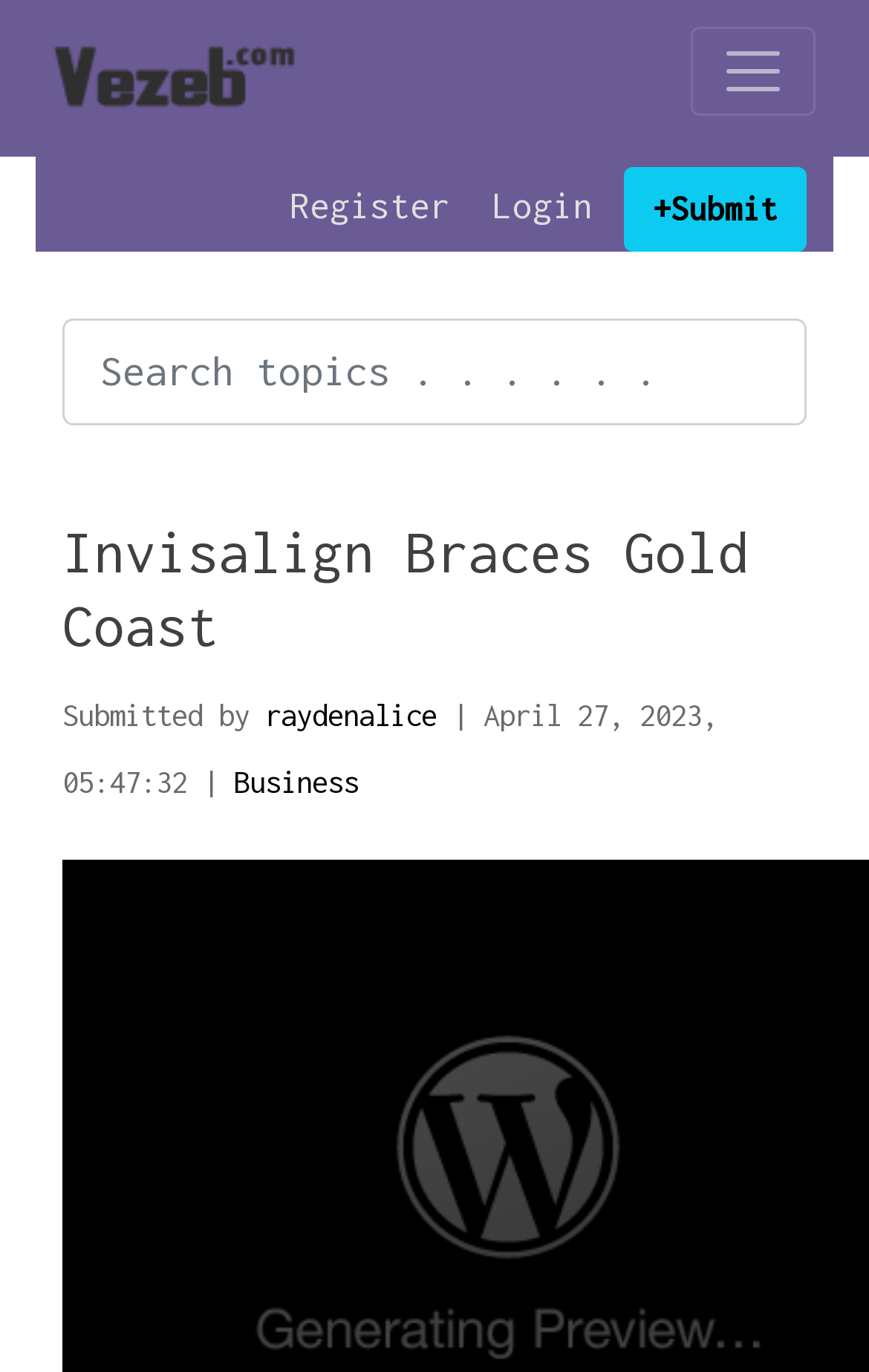What is the navigation button labeled?
Please provide a single word or phrase in response based on the screenshot.

Toggle navigation